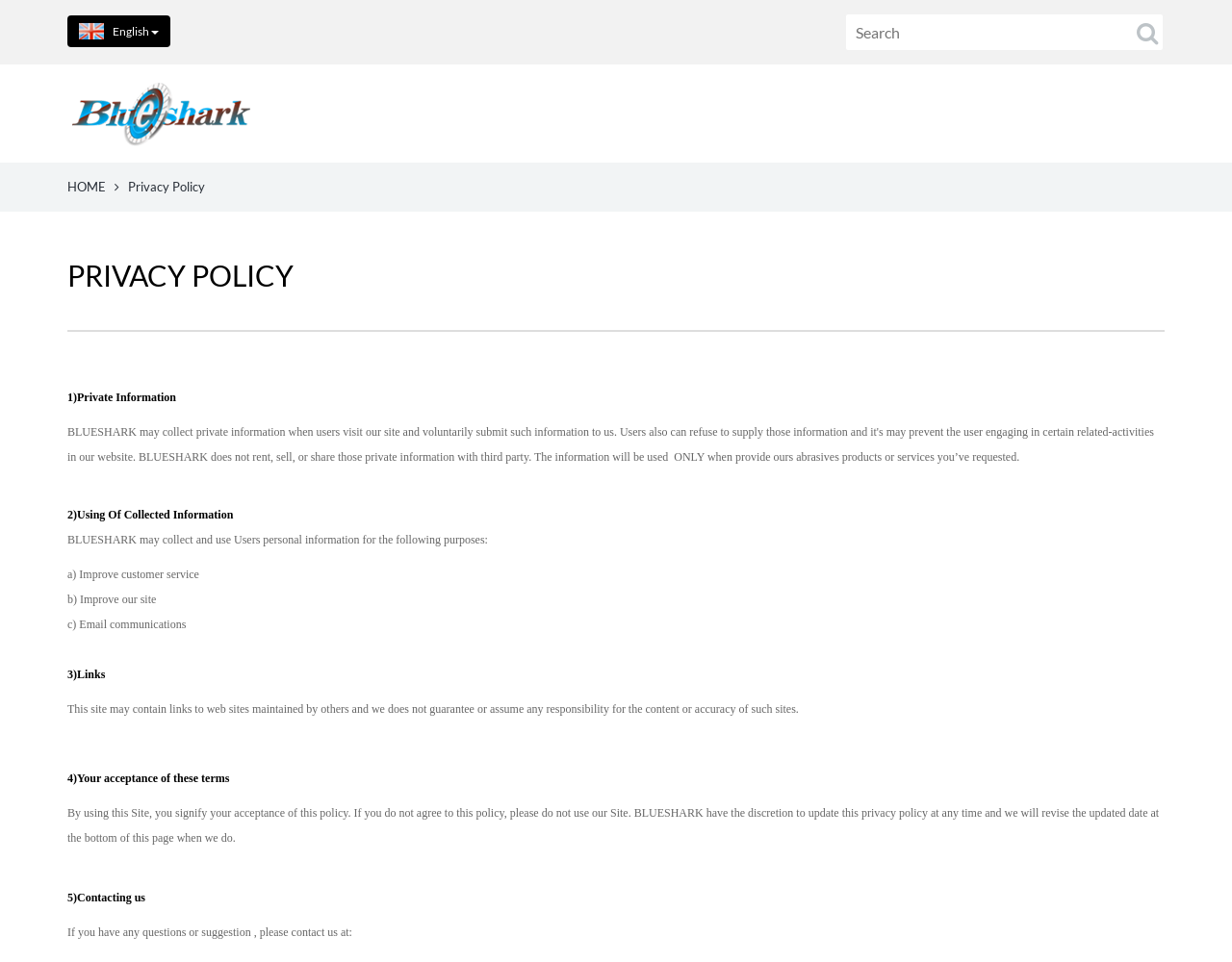What is the scope of BLUESHARK's responsibility for linked sites?
Kindly answer the question with as much detail as you can.

According to the webpage, BLUESHARK does not guarantee or assume any responsibility for the content or accuracy of linked sites, implying that they have no responsibility for the content of those sites.